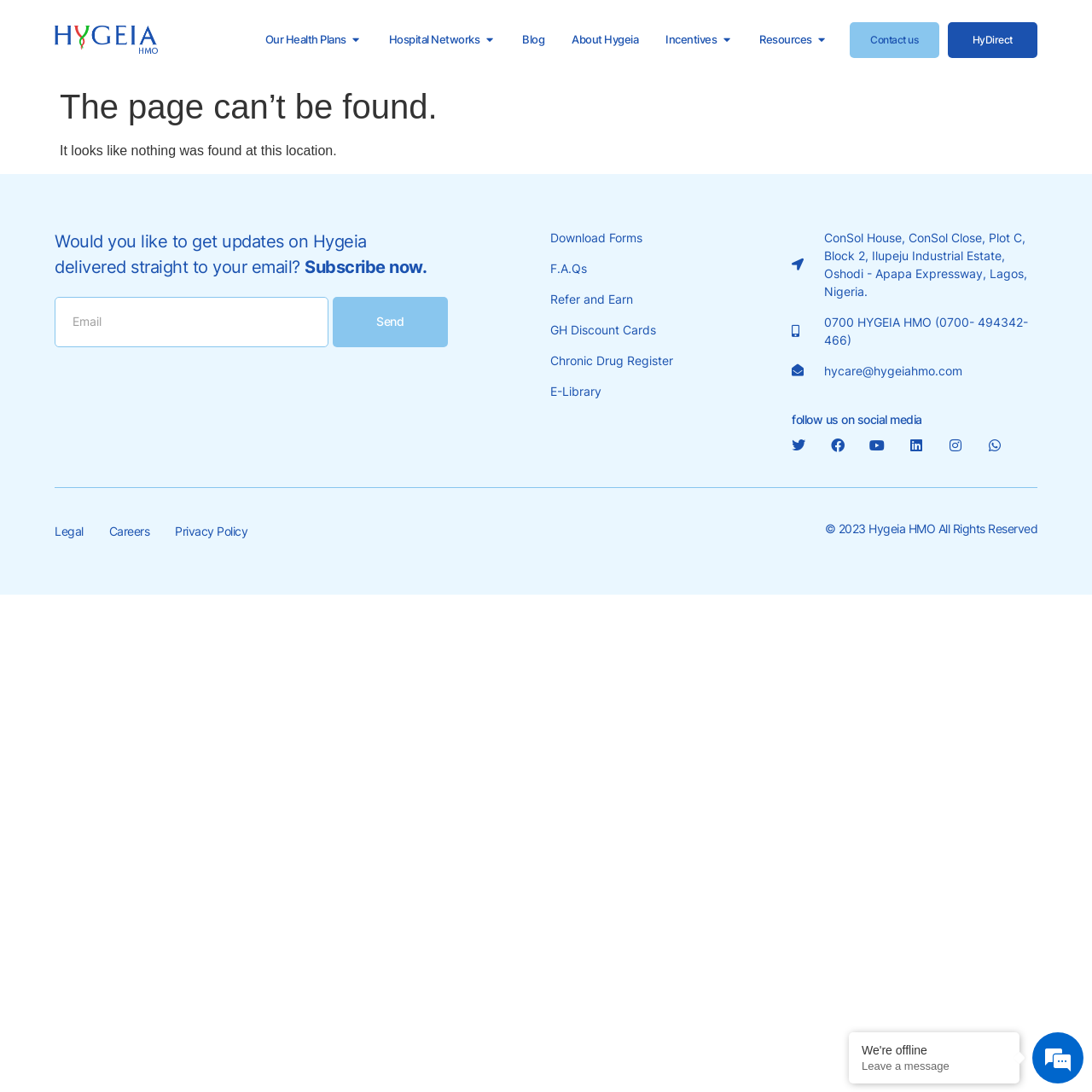Could you locate the bounding box coordinates for the section that should be clicked to accomplish this task: "Download forms from Hygeia".

[0.5, 0.209, 0.725, 0.225]